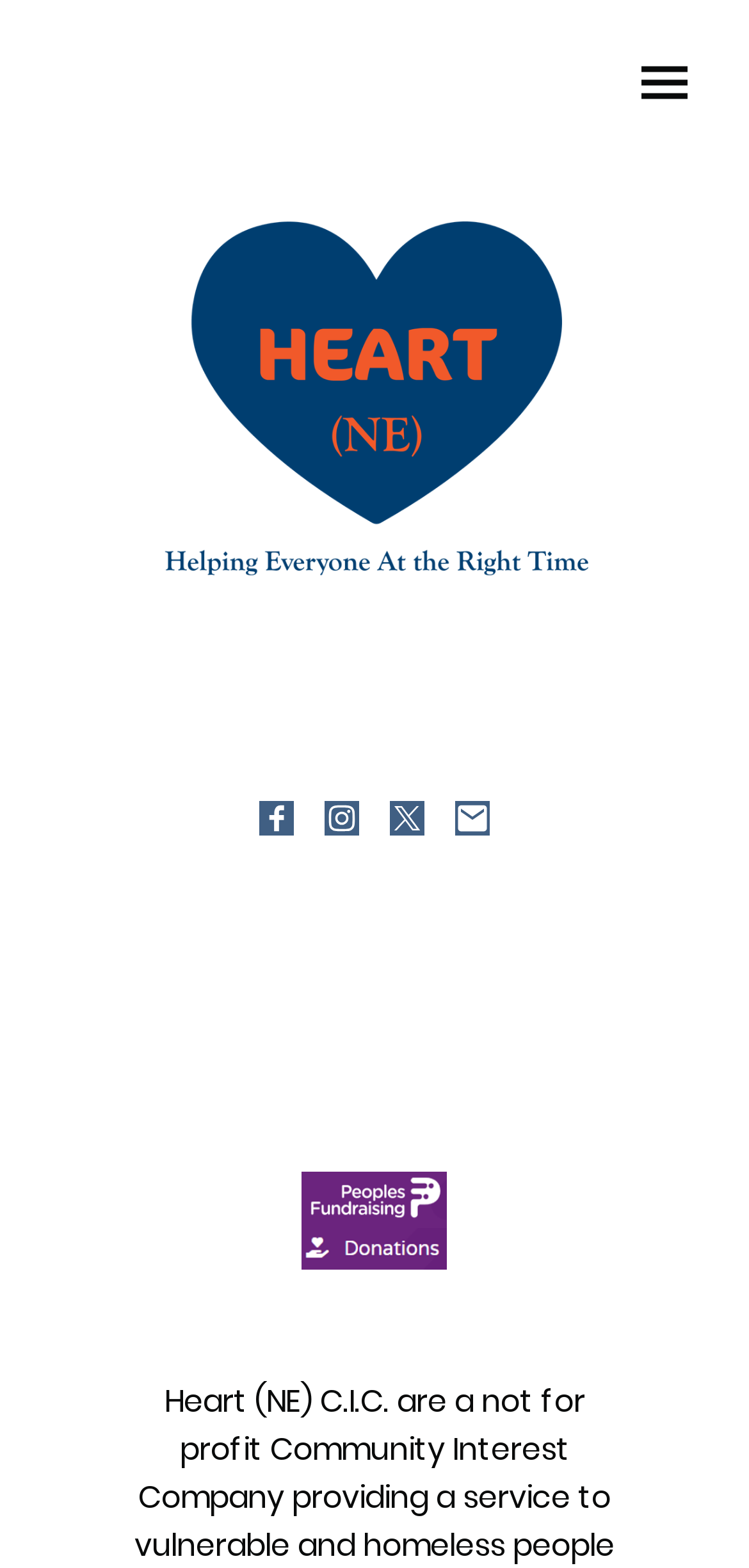How many images are there on the page?
Give a one-word or short-phrase answer derived from the screenshot.

7